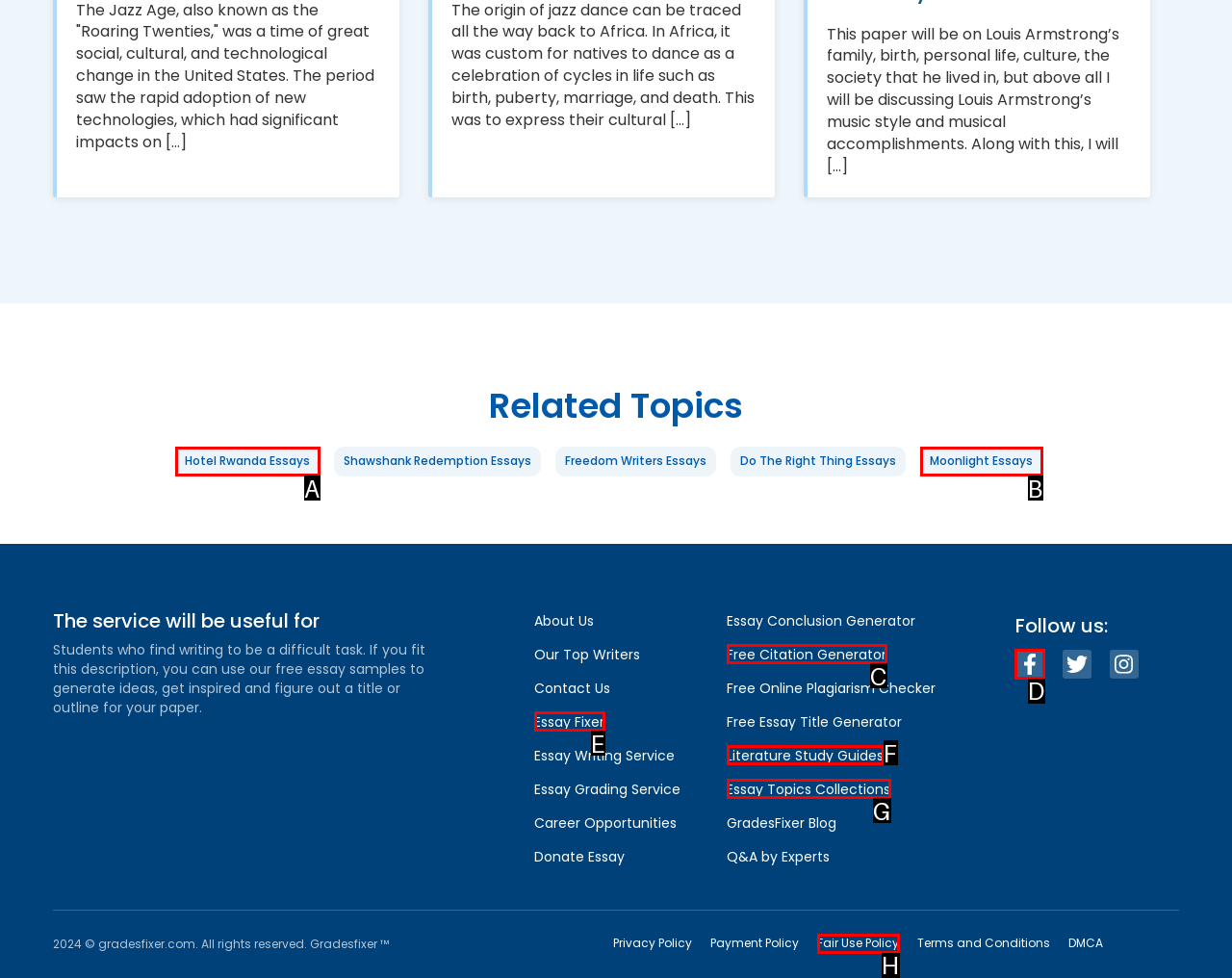Determine the letter of the element you should click to carry out the task: Follow GradesFixer on social media
Answer with the letter from the given choices.

D